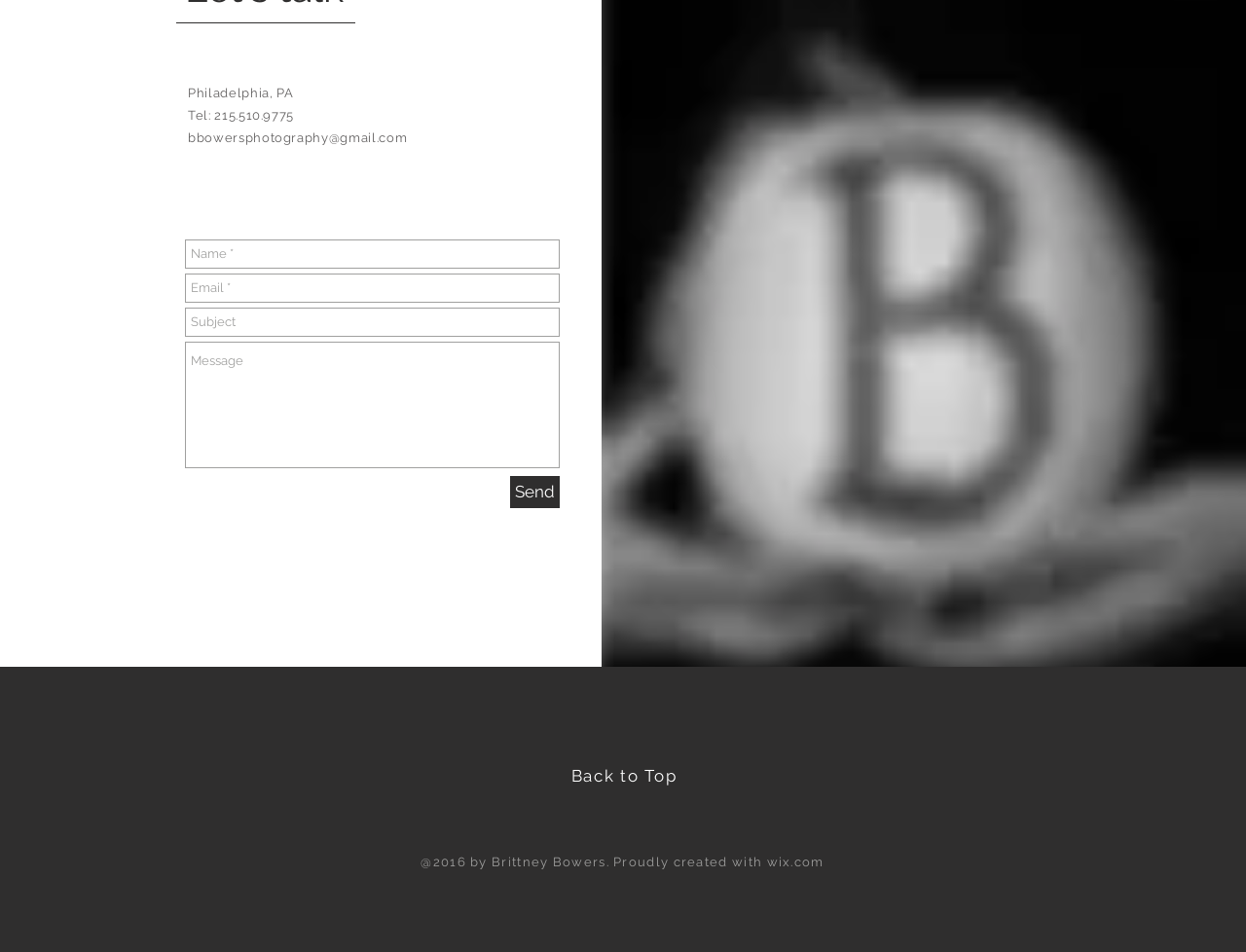Provide a short answer using a single word or phrase for the following question: 
What is the purpose of the textboxes on the webpage?

To send a message